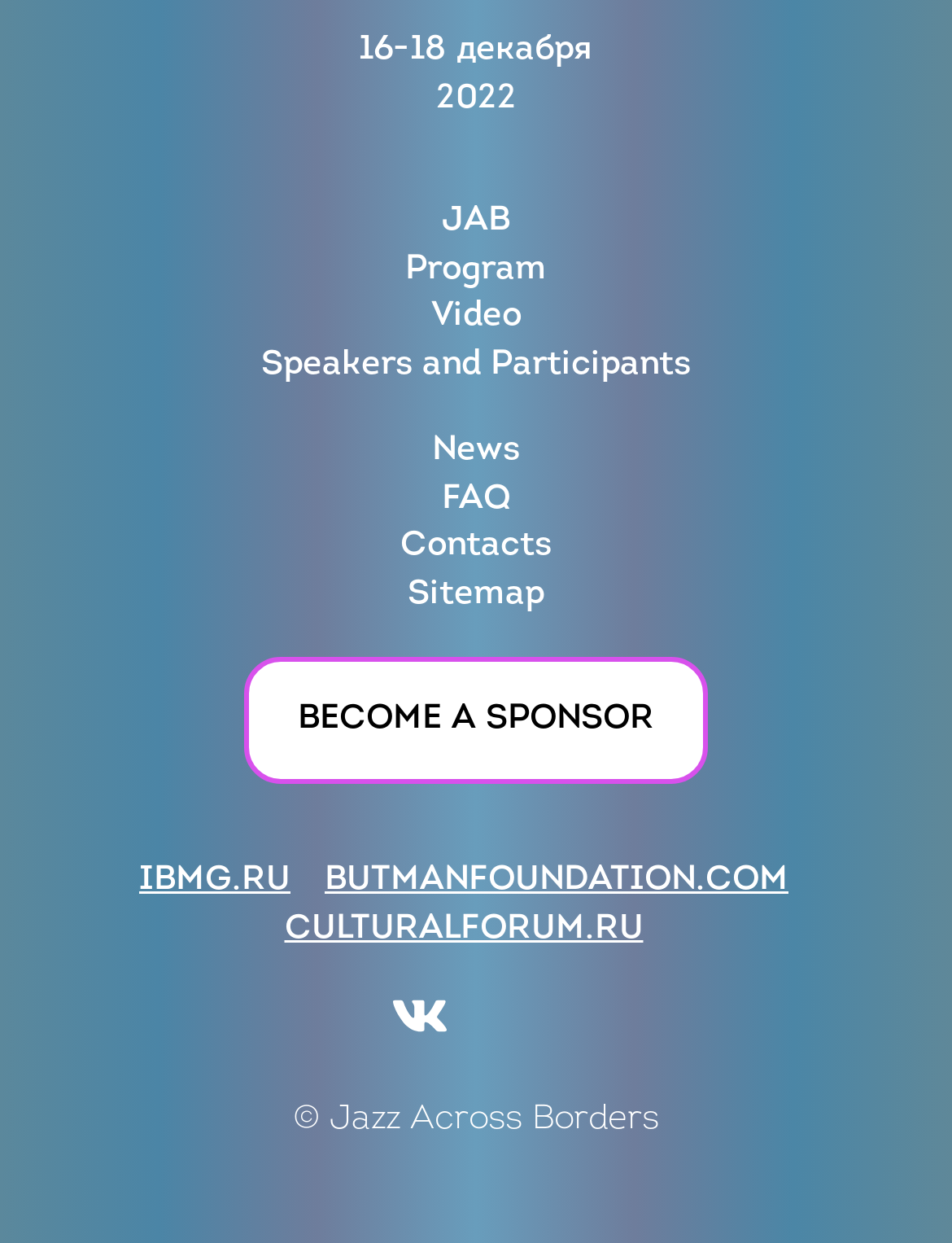Pinpoint the bounding box coordinates of the clickable element to carry out the following instruction: "Visit the IBMG.RU website."

[0.146, 0.693, 0.305, 0.723]